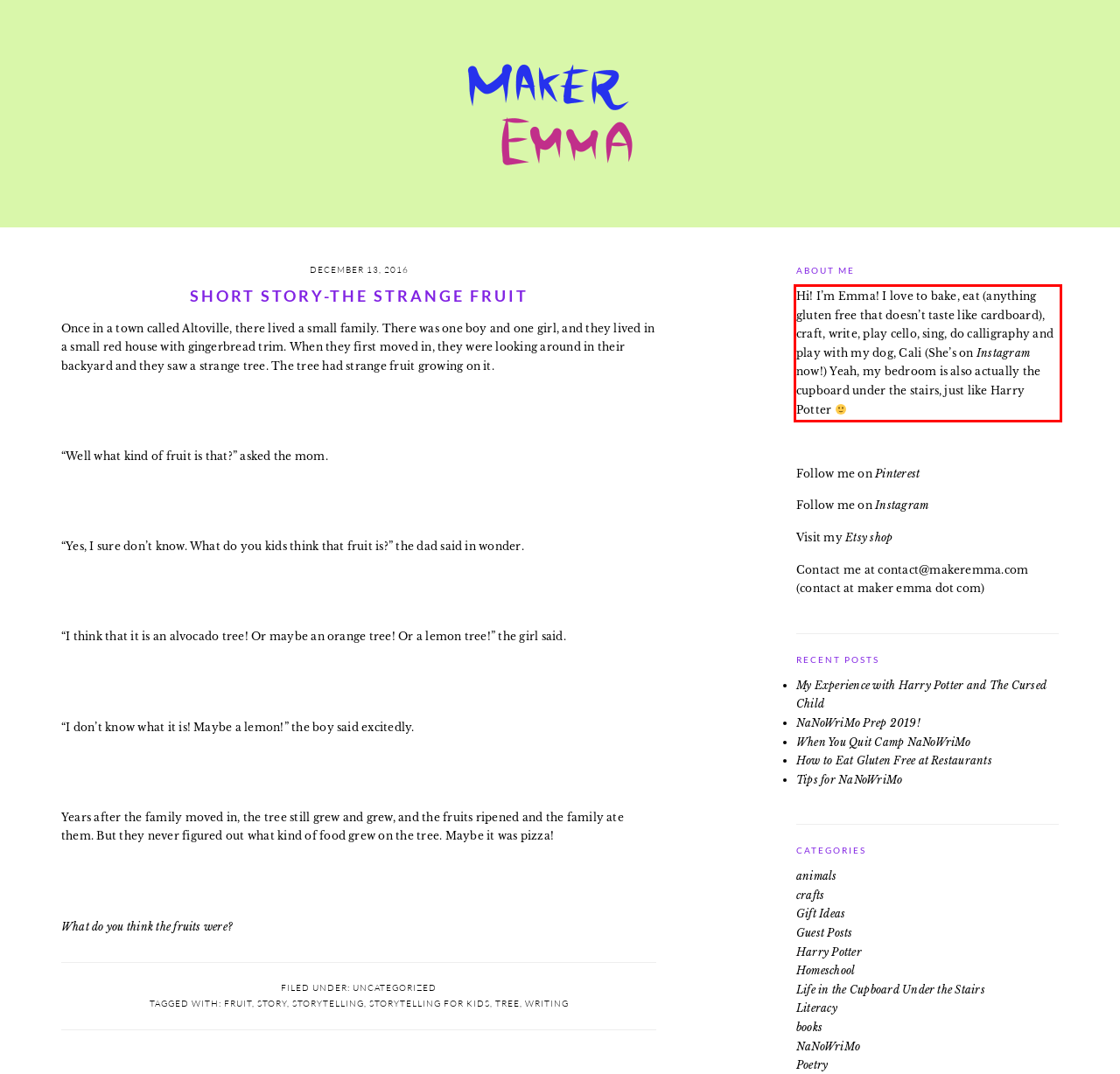Using the webpage screenshot, recognize and capture the text within the red bounding box.

Hi! I’m Emma! I love to bake, eat (anything gluten free that doesn’t taste like cardboard), craft, write, play cello, sing, do calligraphy and play with my dog, Cali (She’s on Instagram now!) Yeah, my bedroom is also actually the cupboard under the stairs, just like Harry Potter